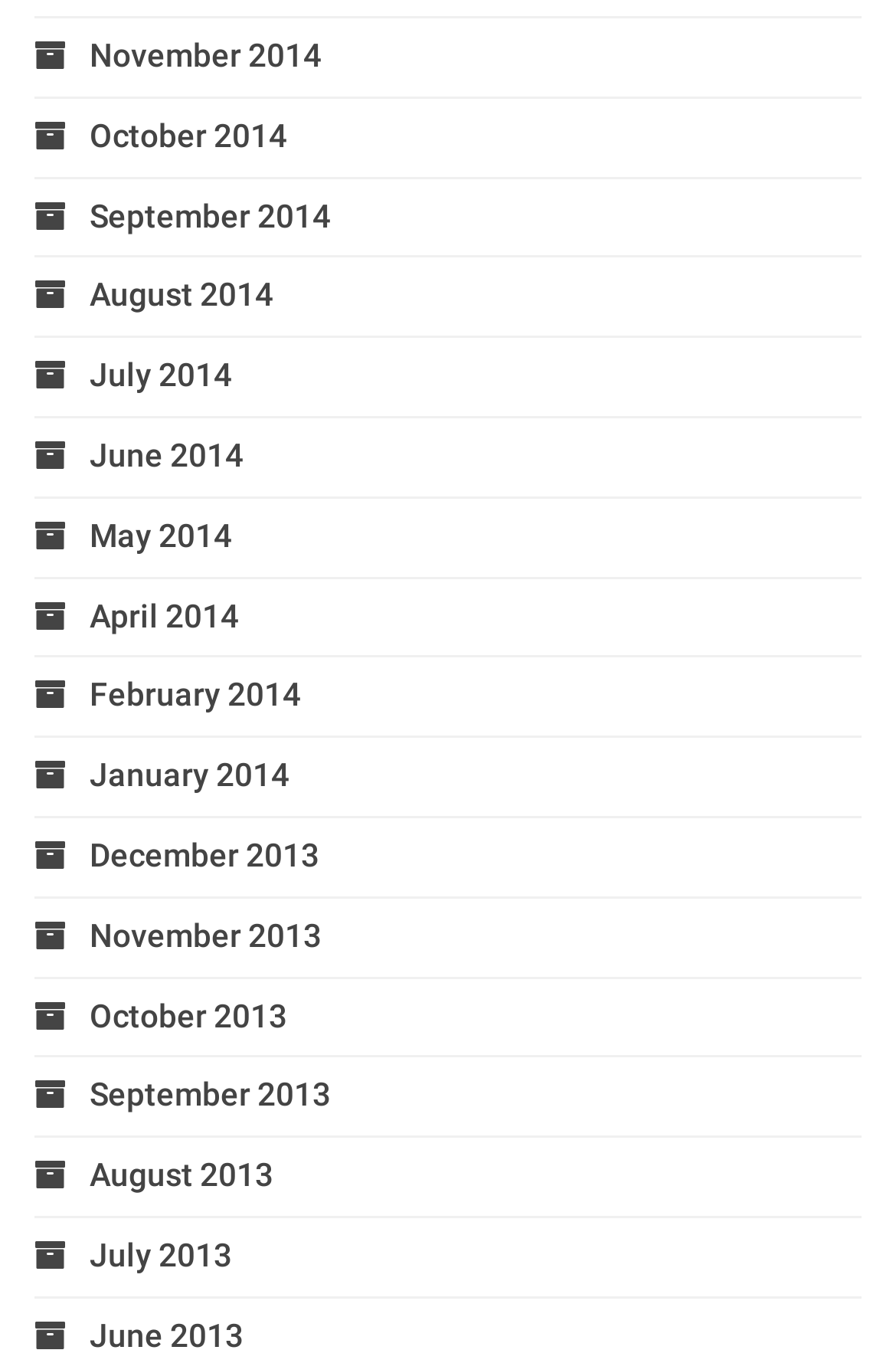How many months are listed? Refer to the image and provide a one-word or short phrase answer.

17